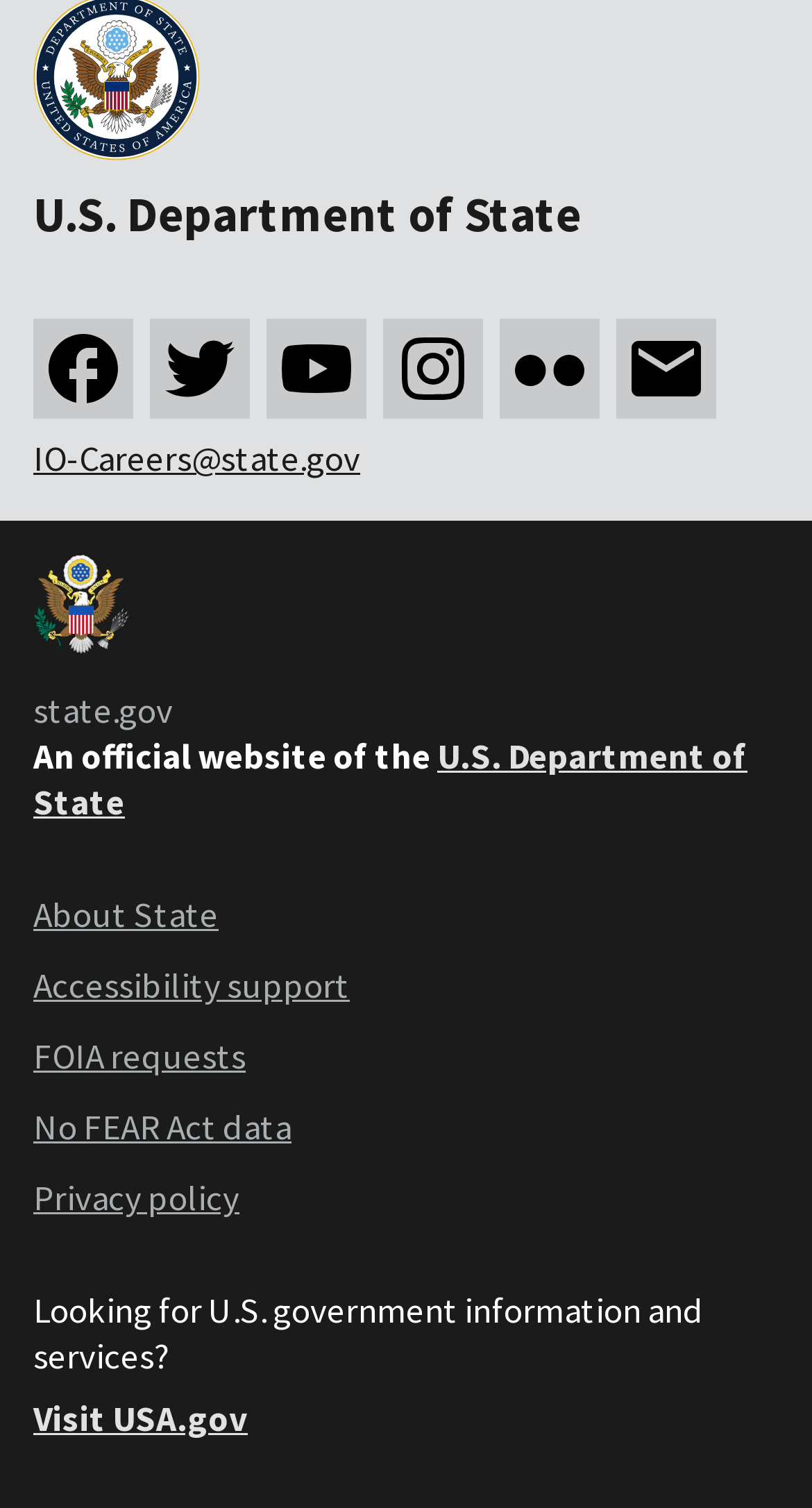Determine the bounding box coordinates of the UI element described below. Use the format (top-left x, top-left y, bottom-right x, bottom-right y) with floating point numbers between 0 and 1: alt="State logo"

[0.041, 0.368, 0.158, 0.434]